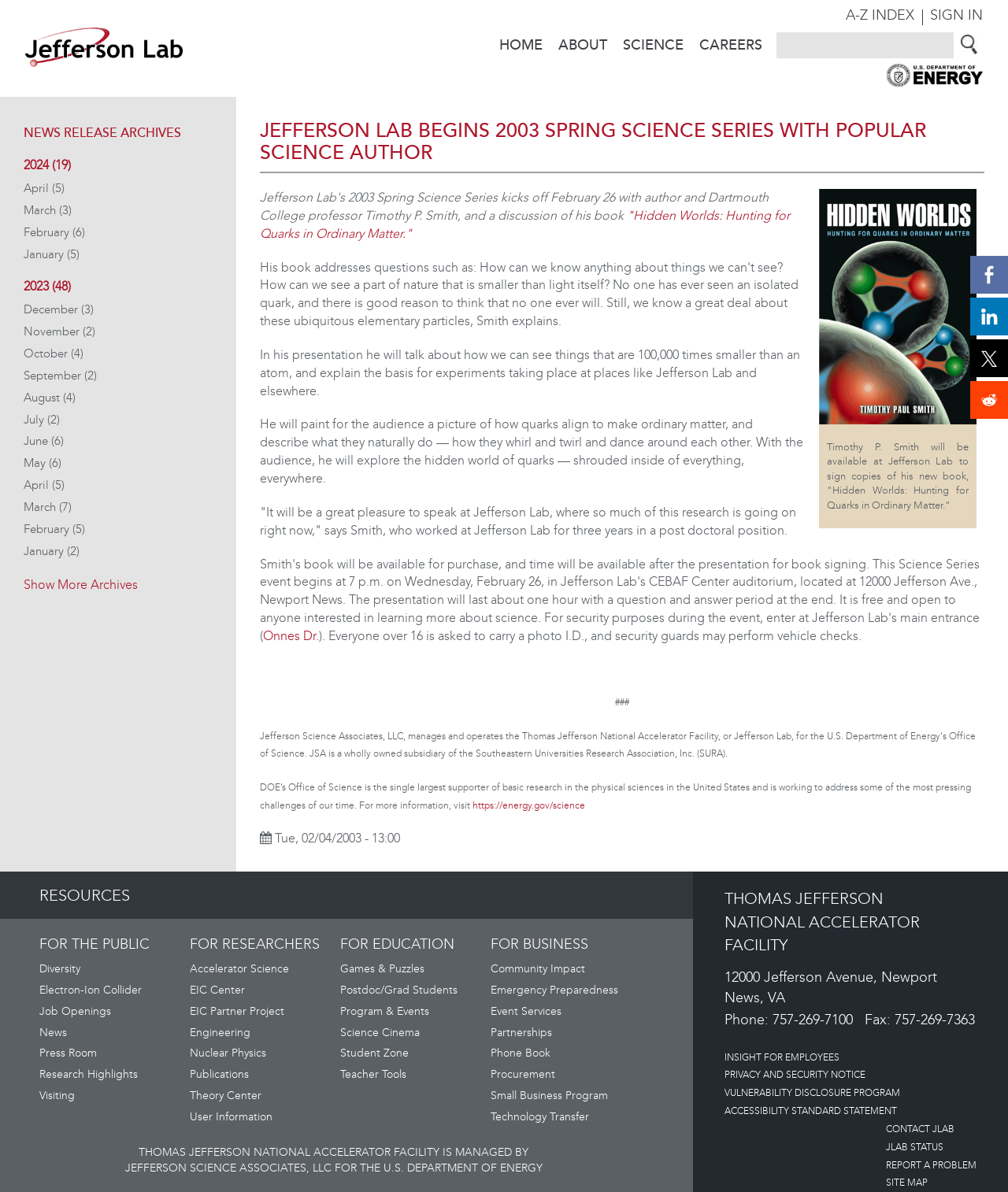Elaborate on the different components and information displayed on the webpage.

The webpage is about Jefferson Lab, a national accelerator facility. At the top, there is a navigation menu with links to "Home", "A-Z INDEX", "SIGN IN", and a search bar. Below the navigation menu, there is a heading "Jefferson Lab Menu" with links to "HOME", "ABOUT", "SCIENCE", and "CAREERS".

On the left side of the page, there is a section dedicated to news releases, with links to archives from 2024 and 2023, and a "Show More Archives" button. Below this section, there is a heading "JEFFERSON LAB BEGINS 2003 SPRING SCIENCE SERIES WITH POPULAR SCIENCE AUTHOR" followed by an article about Timothy P. Smith, a popular science author, who will be speaking at Jefferson Lab about his new book "Hidden Worlds: Hunting for Quarks in Ordinary Matter".

The article provides a summary of Smith's presentation, which will cover how quarks align to make ordinary matter and describe their natural behavior. The article also mentions that Smith worked at Jefferson Lab for three years in a postdoctoral position.

On the right side of the page, there are social media buttons to share the article on Facebook, LinkedIn, Twitter, and Reddit. Below the article, there is a section with a heading "DOE’s Office of Science" and a link to the Office of Science website.

At the bottom of the page, there is a footer section with contact information, including the address and phone number of Jefferson Lab, and links to various resources, such as "INSIGHT FOR EMPLOYEES", "PRIVACY AND SECURITY NOTICE", and "ACCESSIBILITY STANDARD STATEMENT". There is also a section with links to "CONTACT JLAB", "JLAB STATUS", "REPORT A PROBLEM", and "SITE MAP".